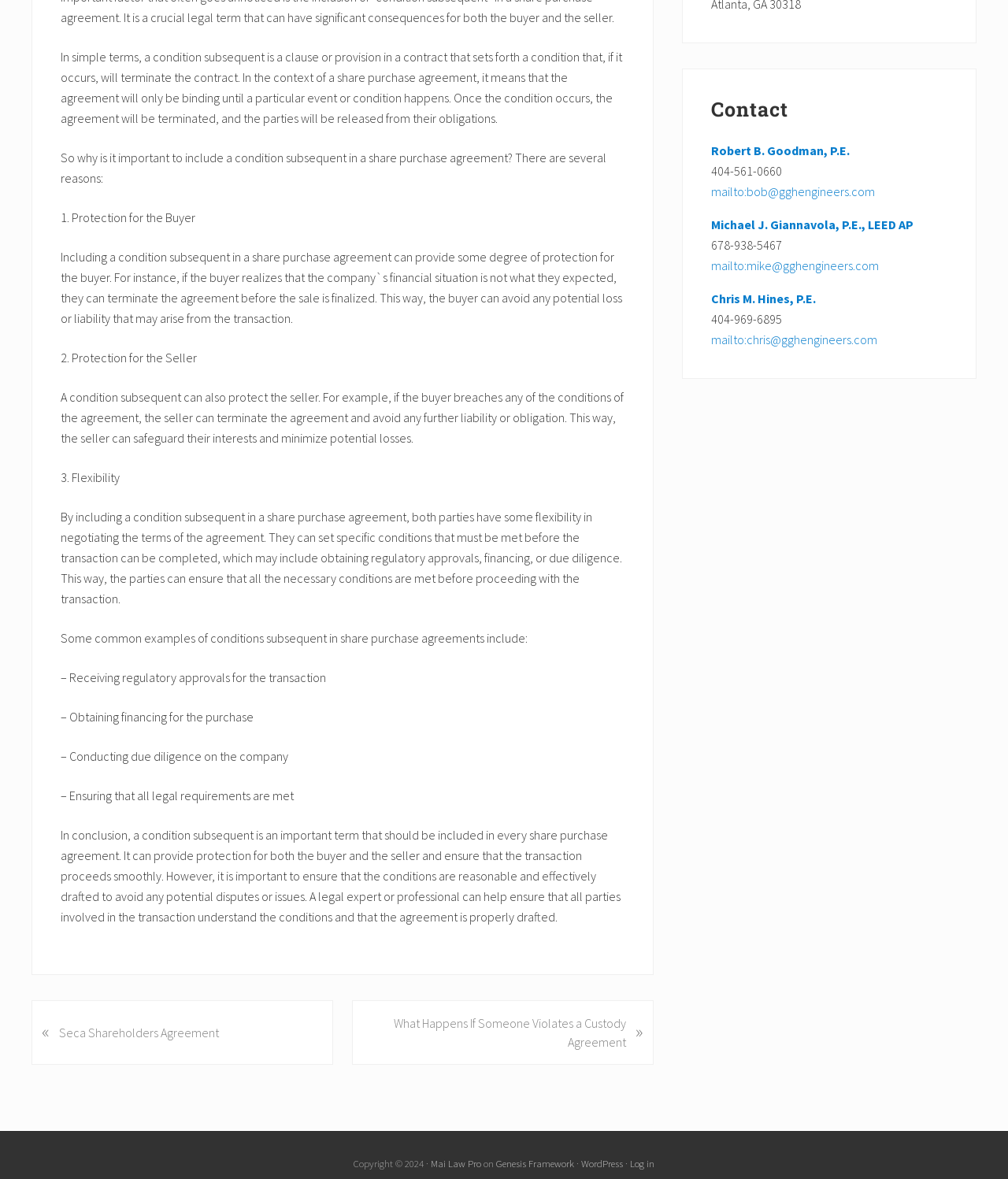Locate and provide the bounding box coordinates for the HTML element that matches this description: "WordPress".

[0.577, 0.981, 0.618, 0.992]